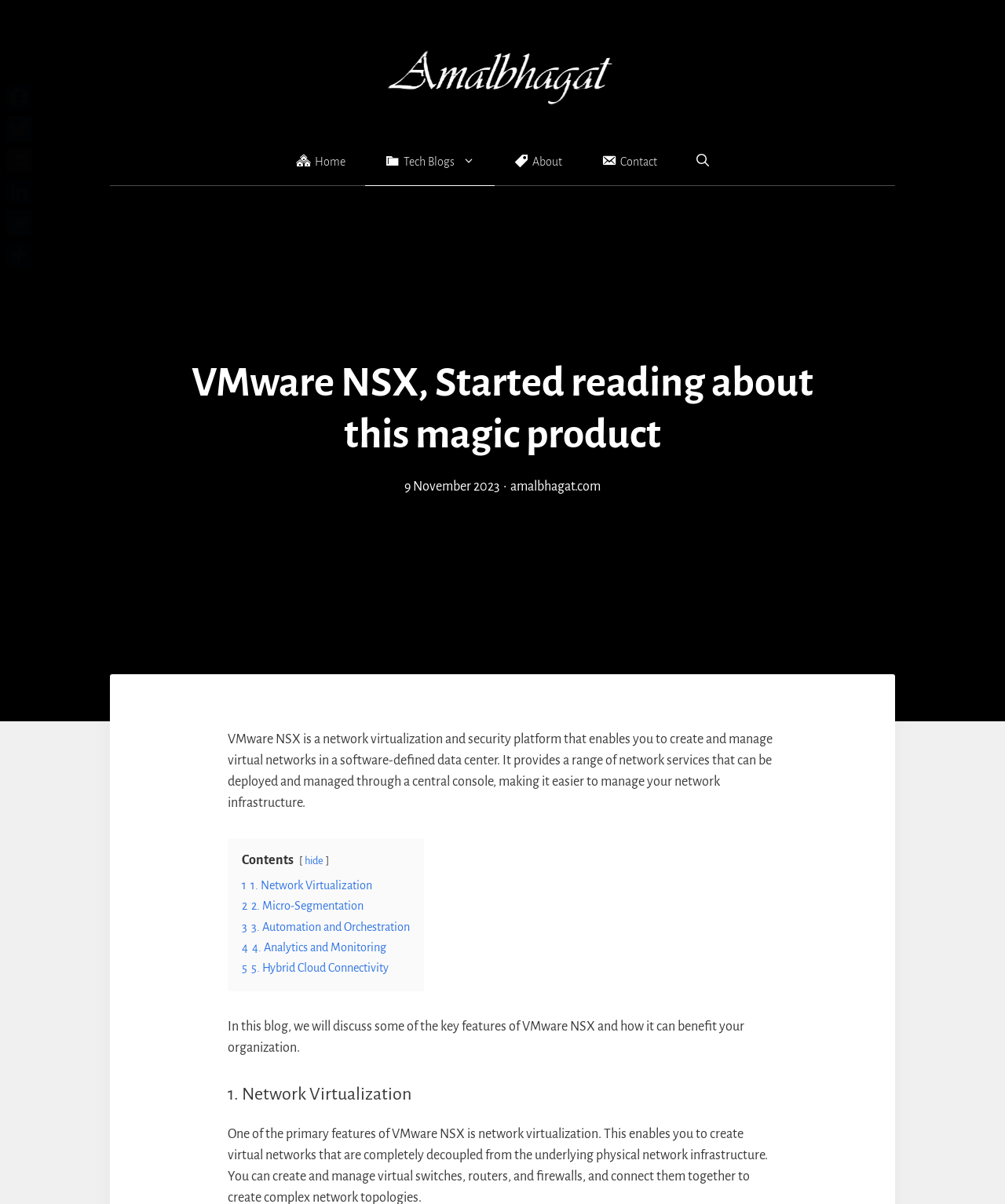Respond to the question below with a concise word or phrase:
What is the name of the website?

amalbhagat.com